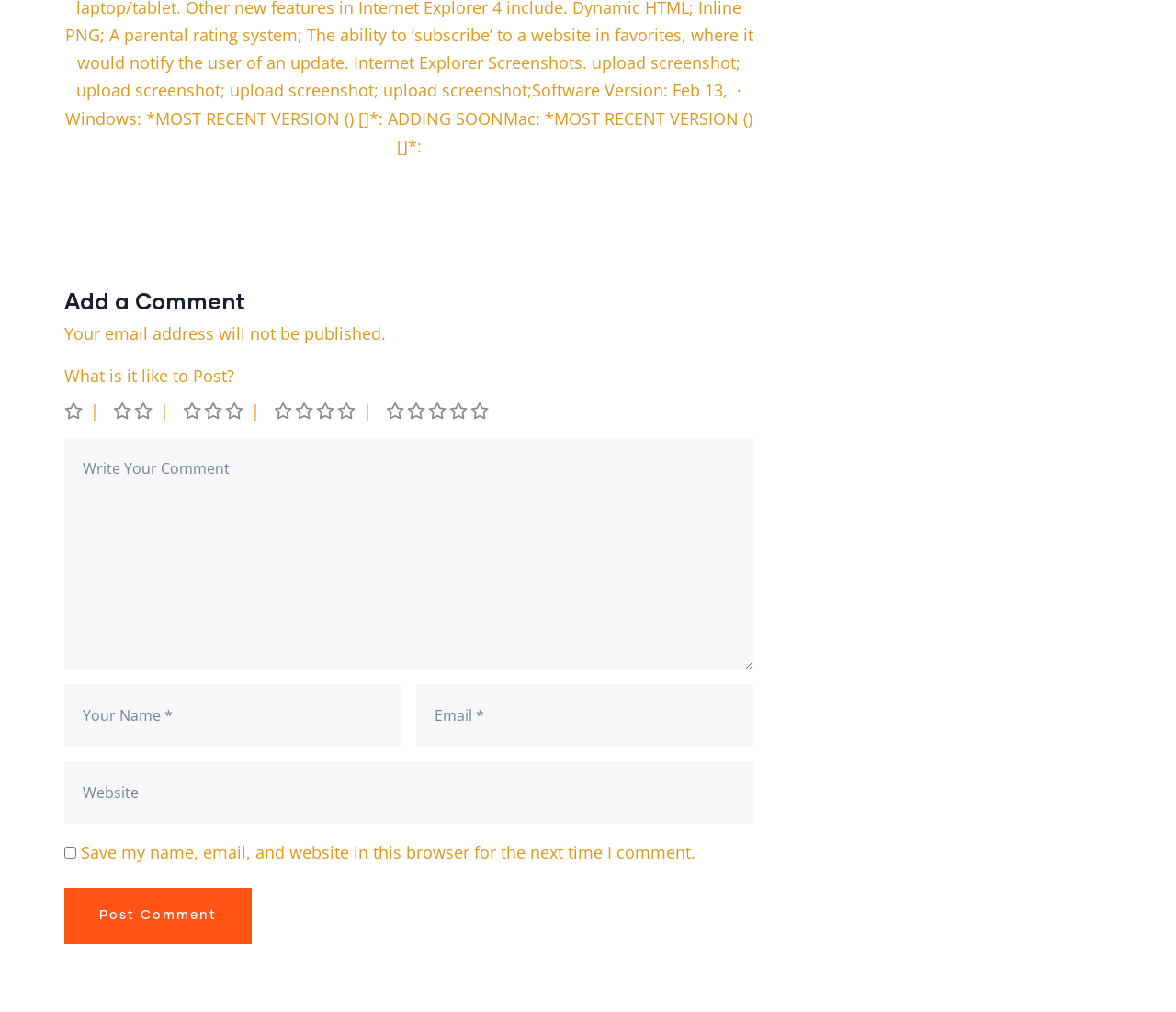Look at the image and write a detailed answer to the question: 
What is the label of the first textbox?

The first textbox is located below the 'Add a Comment' heading and has a label that matches the text 'What is it like to Post?' which is also displayed as a static text element above the textbox.